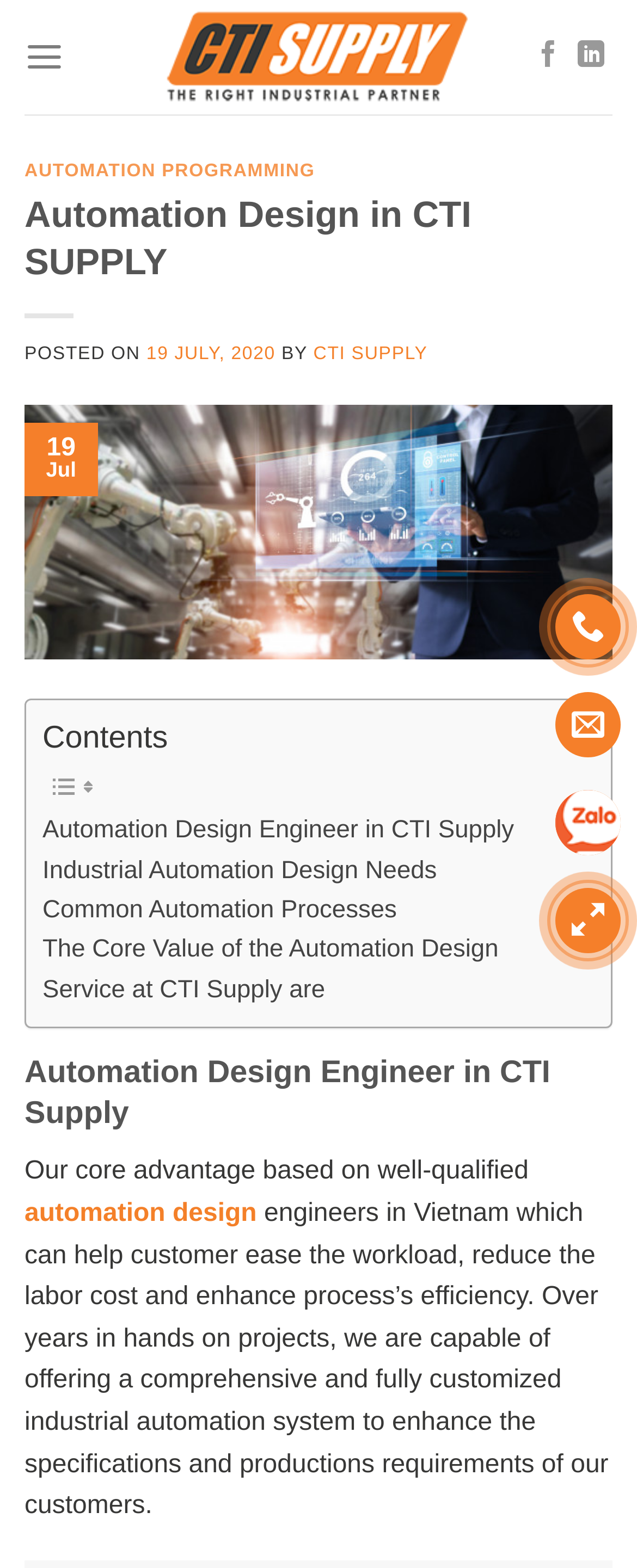Answer the question in one word or a short phrase:
What is the company name in the top-left corner?

CTI Supply Co., Ltd